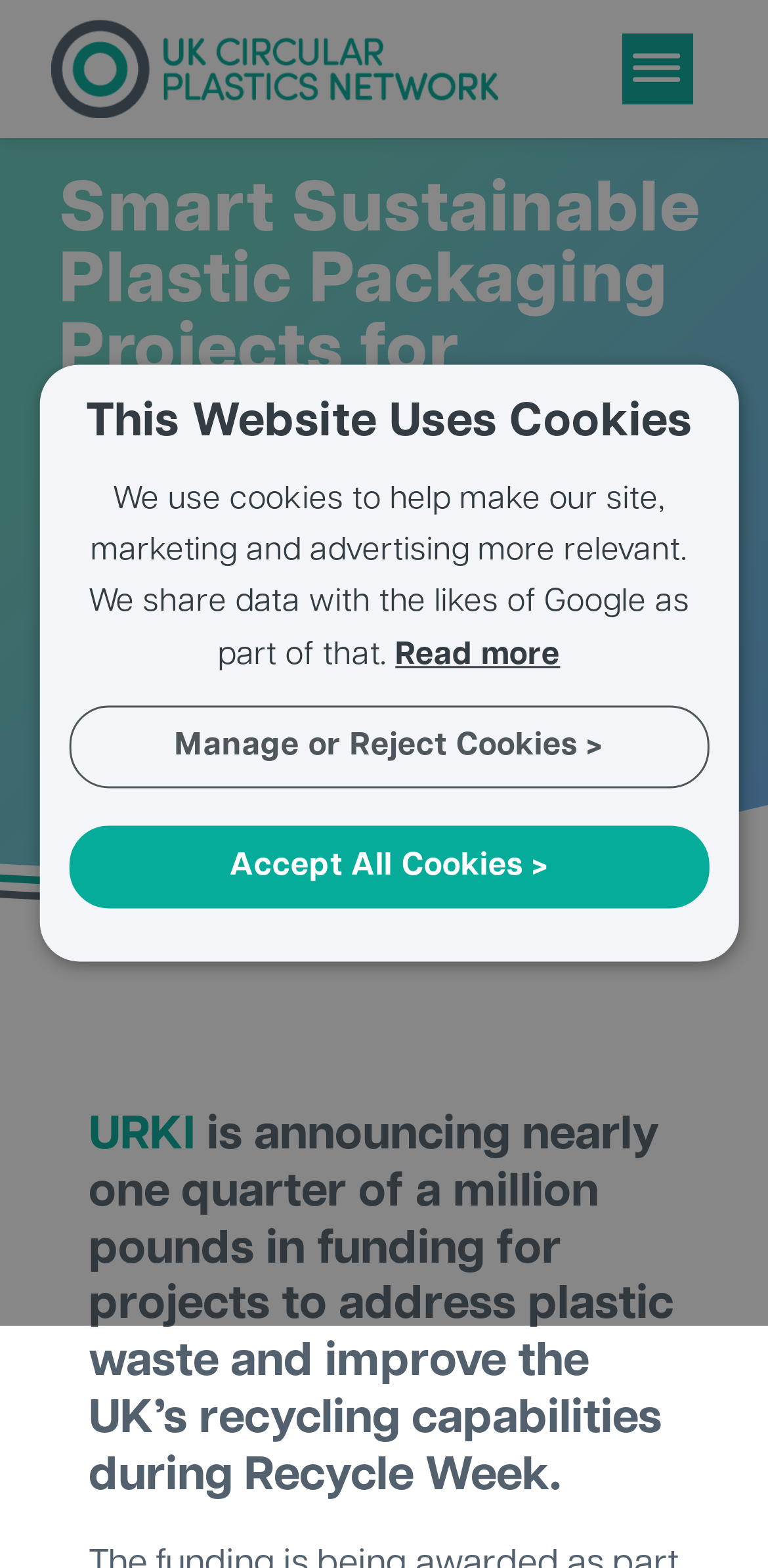Elaborate on the webpage's design and content in a detailed caption.

The webpage is about UKCPN: News & insights, specifically focusing on Smart Sustainable Plastic Packaging Projects for Recycle Week. At the top left, there is a link and an image, likely a logo. On the top right, a toggle menu button is located. 

Below the top section, a heading "Smart Sustainable Plastic Packaging Projects for Recycle Week" is prominently displayed. Underneath, a link "Smart sustainable plastic packaging" is positioned, followed by a timestamp "2:27 PM" and a date "September 25, 2020" on the right side.

The main content of the webpage is a heading that announces U RKI's funding for projects addressing plastic waste and improving the UK's recycling capabilities during Recycle Week. Within this heading, a link to "URKI" is embedded.

At the bottom of the page, a cookie alert is displayed, which includes a brief description of the website's cookie policy and two buttons to either "Accept All Cookies" or "Manage or Reject Cookies". Additionally, a "Read more" link is provided, which opens a new window.